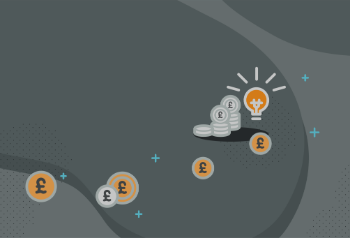Detail every aspect of the image in your caption.

The image illustrates a conceptual representation of a loss leader pricing strategy, featuring a modern and stylized design. Prominently displayed are stacks of coins, symbolizing monetary resources and financial planning. Surrounding the coins are bright and eye-catching iconographic elements, including light bulb motifs and pound symbol graphics, which together convey innovation and economic activities. The backdrop employs a sleek, muted color palette with shades of gray, complemented by subtle patterns, shifting the focus onto the financial elements. This visual composition captures the essence of strategic financial decision-making essential for businesses.